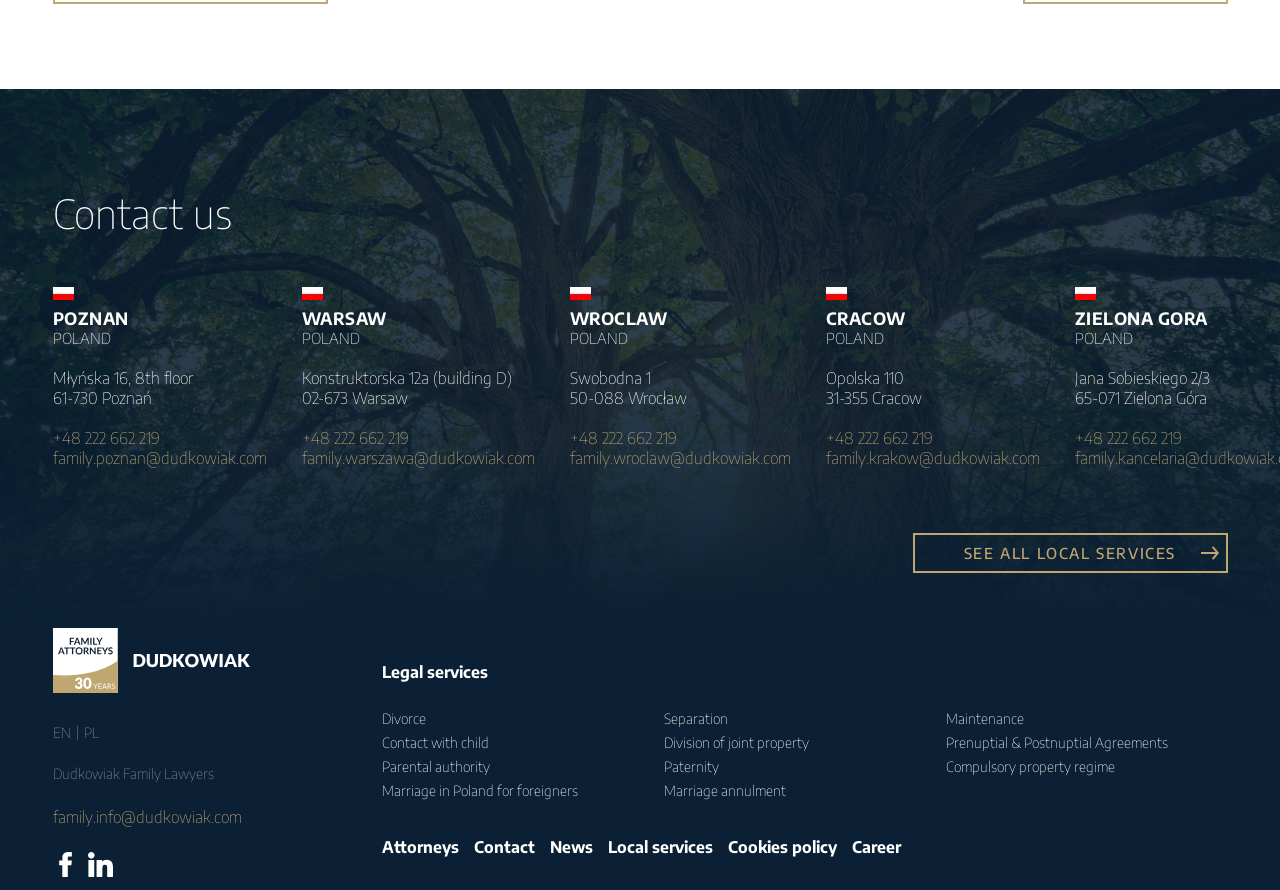Please identify the bounding box coordinates of the element on the webpage that should be clicked to follow this instruction: "apply for membership". The bounding box coordinates should be given as four float numbers between 0 and 1, formatted as [left, top, right, bottom].

None